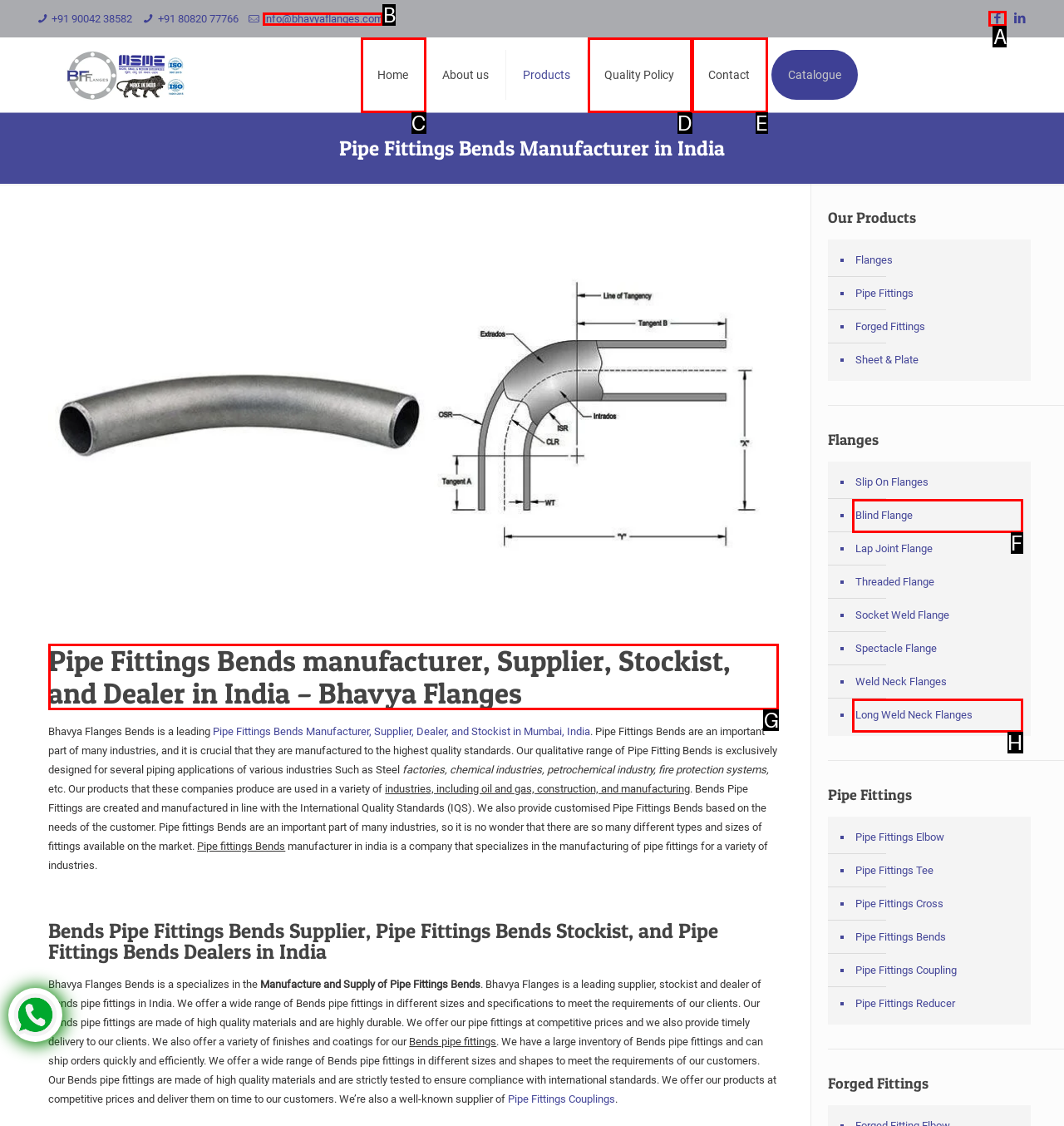Based on the choices marked in the screenshot, which letter represents the correct UI element to perform the task: View the 'Pipe Fittings Bends manufacturer, Supplier, Stockist, and Dealer in India – Bhavya Flanges' heading?

G